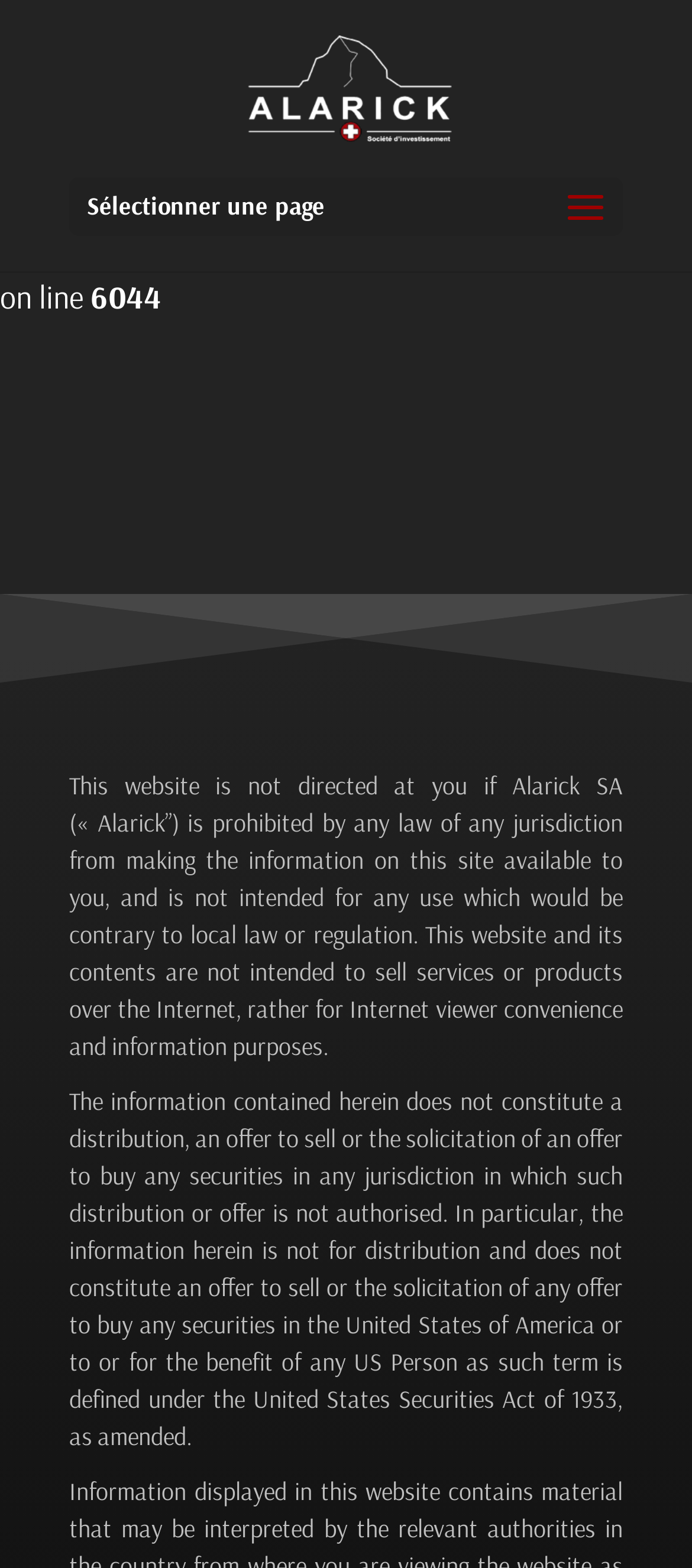What is the purpose of the website?
Please answer the question with a single word or phrase, referencing the image.

Information purposes